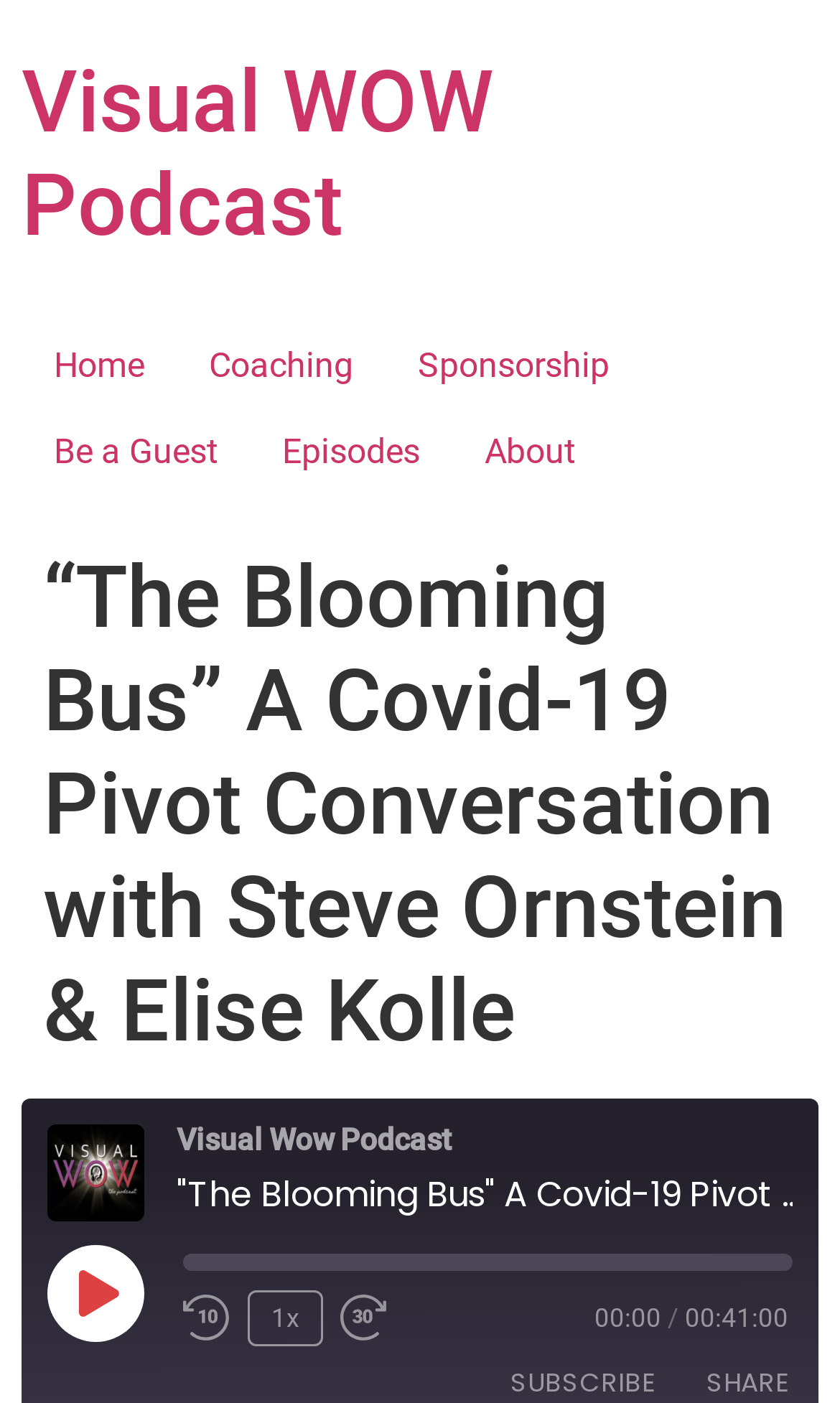From the details in the image, provide a thorough response to the question: What is the current time of the episode?

I looked at the time element on the webpage, which displays the current time of the episode. The time is shown as '00:00', indicating that the episode has just started.